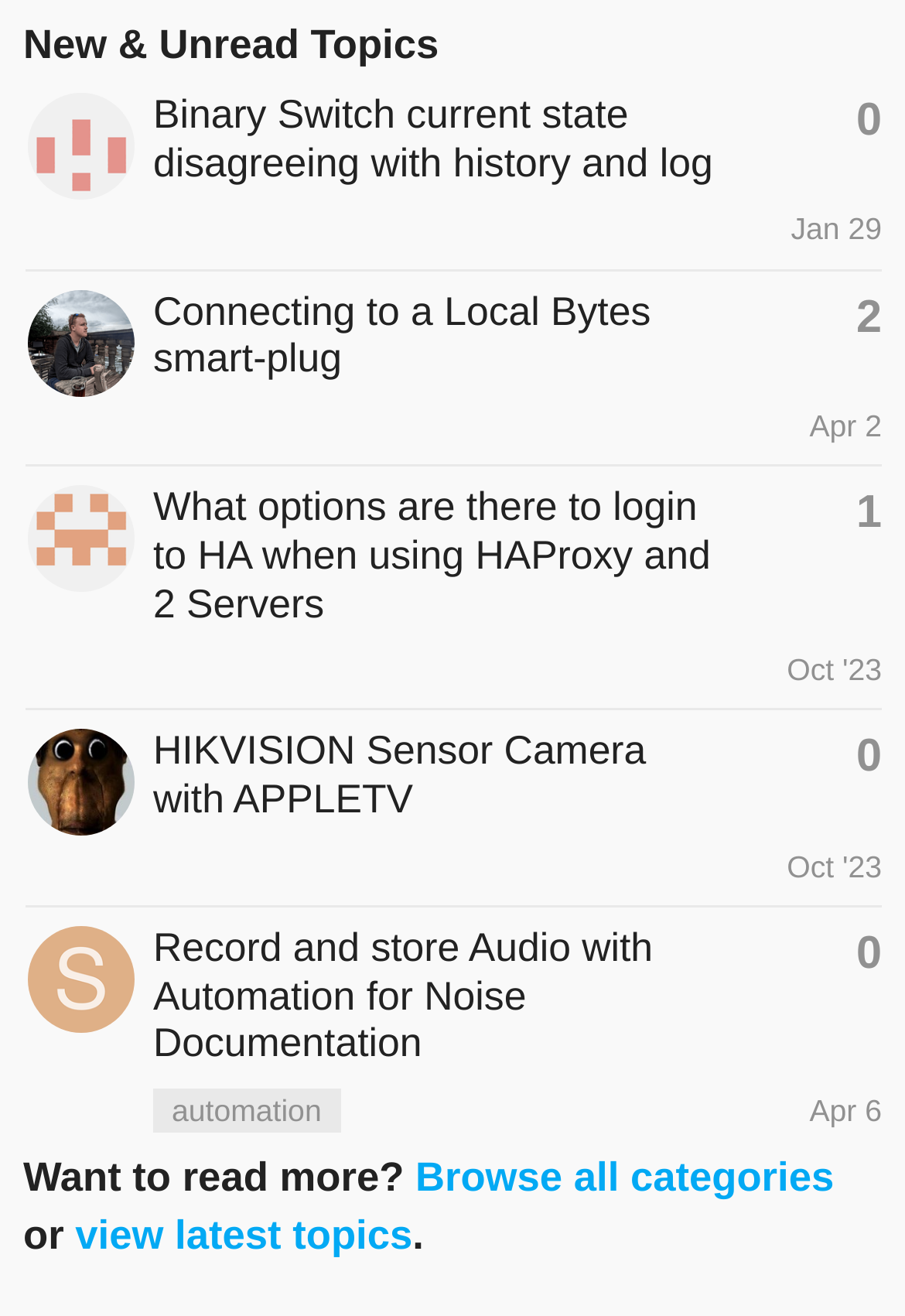Determine the bounding box coordinates of the clickable element to complete this instruction: "View latest topics". Provide the coordinates in the format of four float numbers between 0 and 1, [left, top, right, bottom].

[0.083, 0.921, 0.456, 0.956]